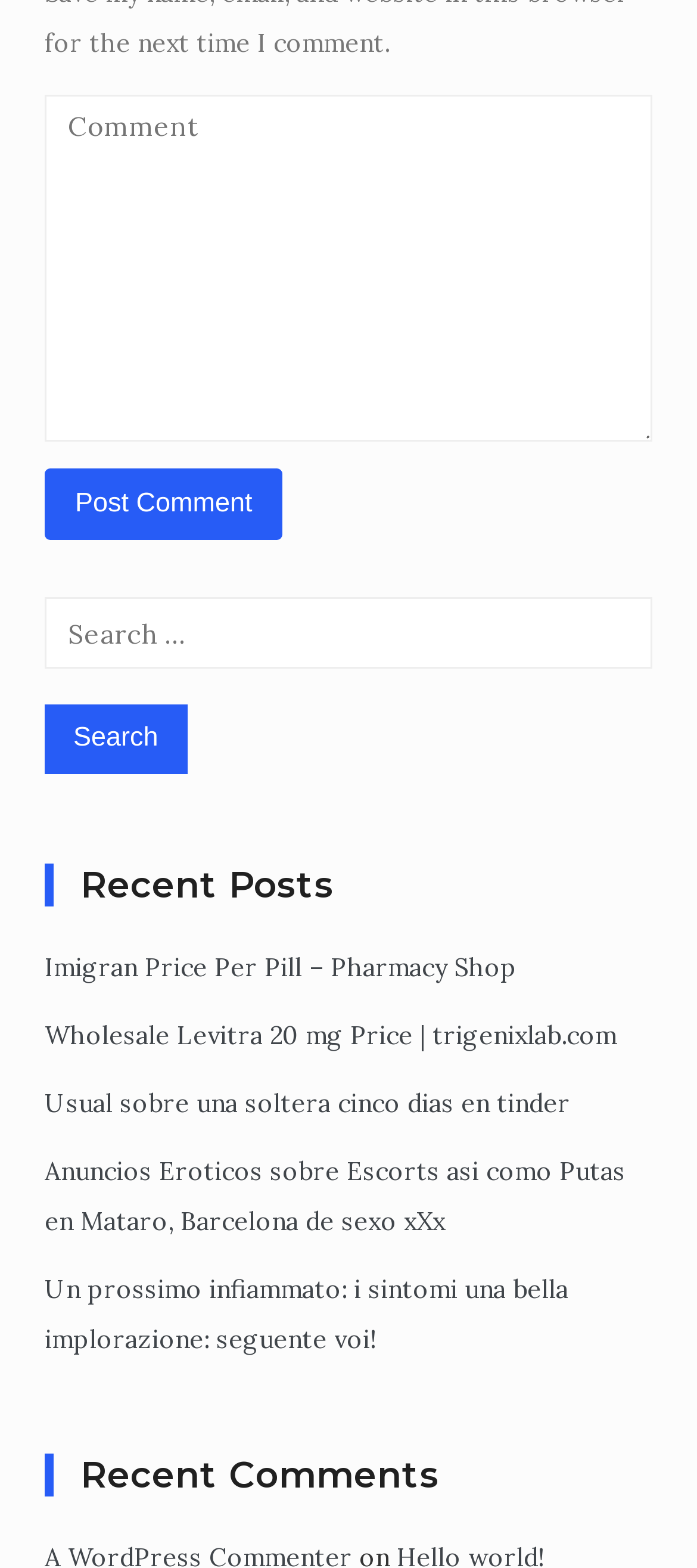What is the title of the second recent post?
Please look at the screenshot and answer in one word or a short phrase.

Wholesale Levitra 20 mg Price